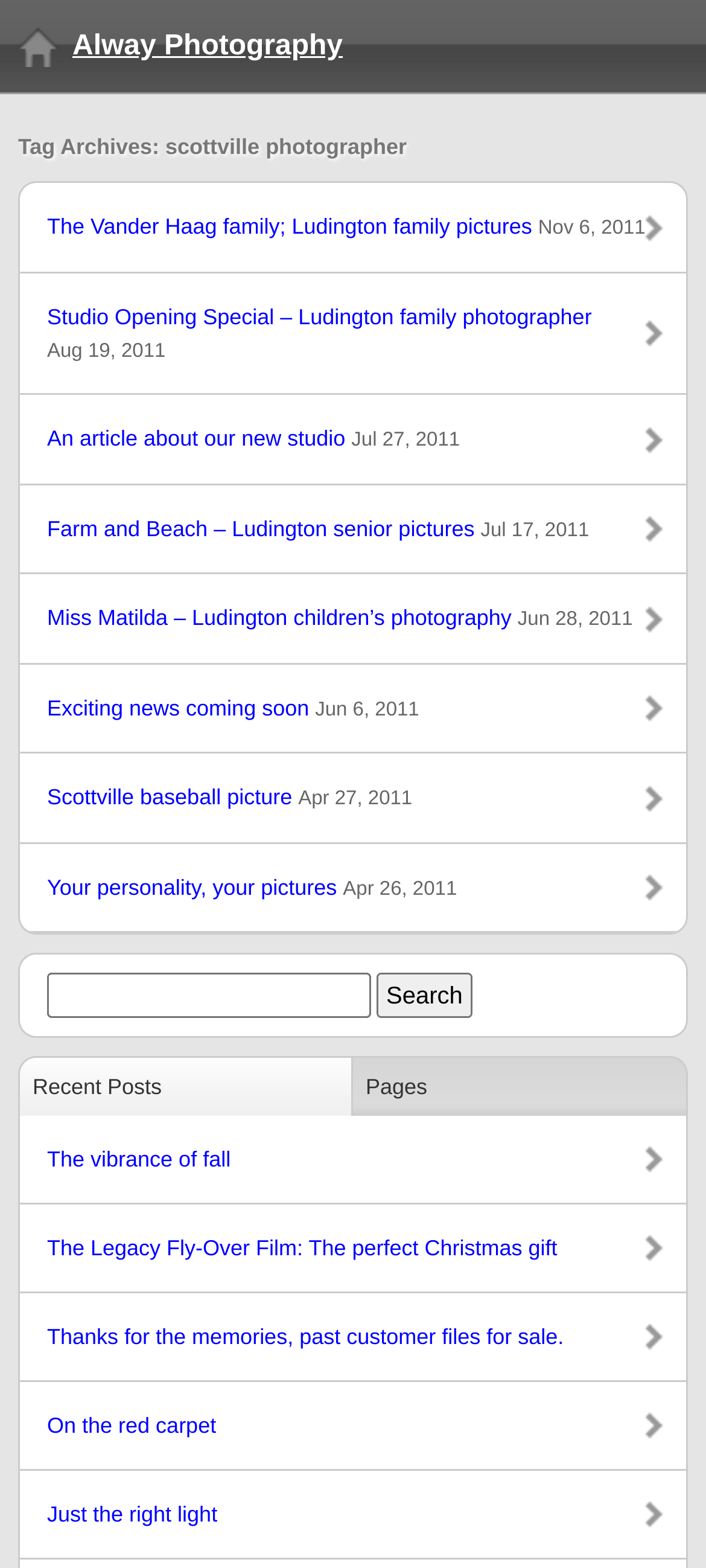What is the last link on this webpage?
Please provide a single word or phrase as your answer based on the image.

Just the right light